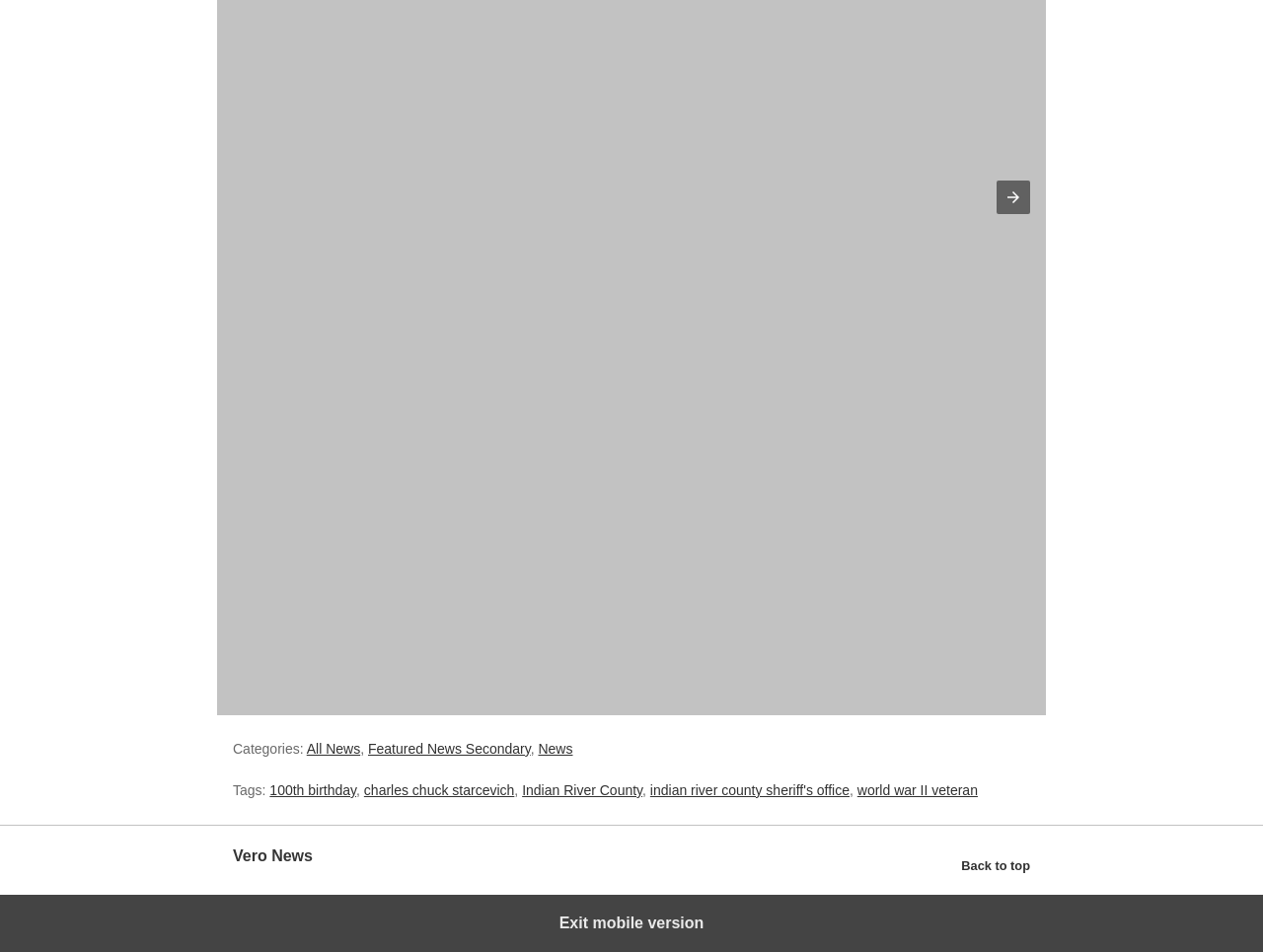Highlight the bounding box coordinates of the element you need to click to perform the following instruction: "Go to next item in carousel."

[0.789, 0.19, 0.816, 0.225]